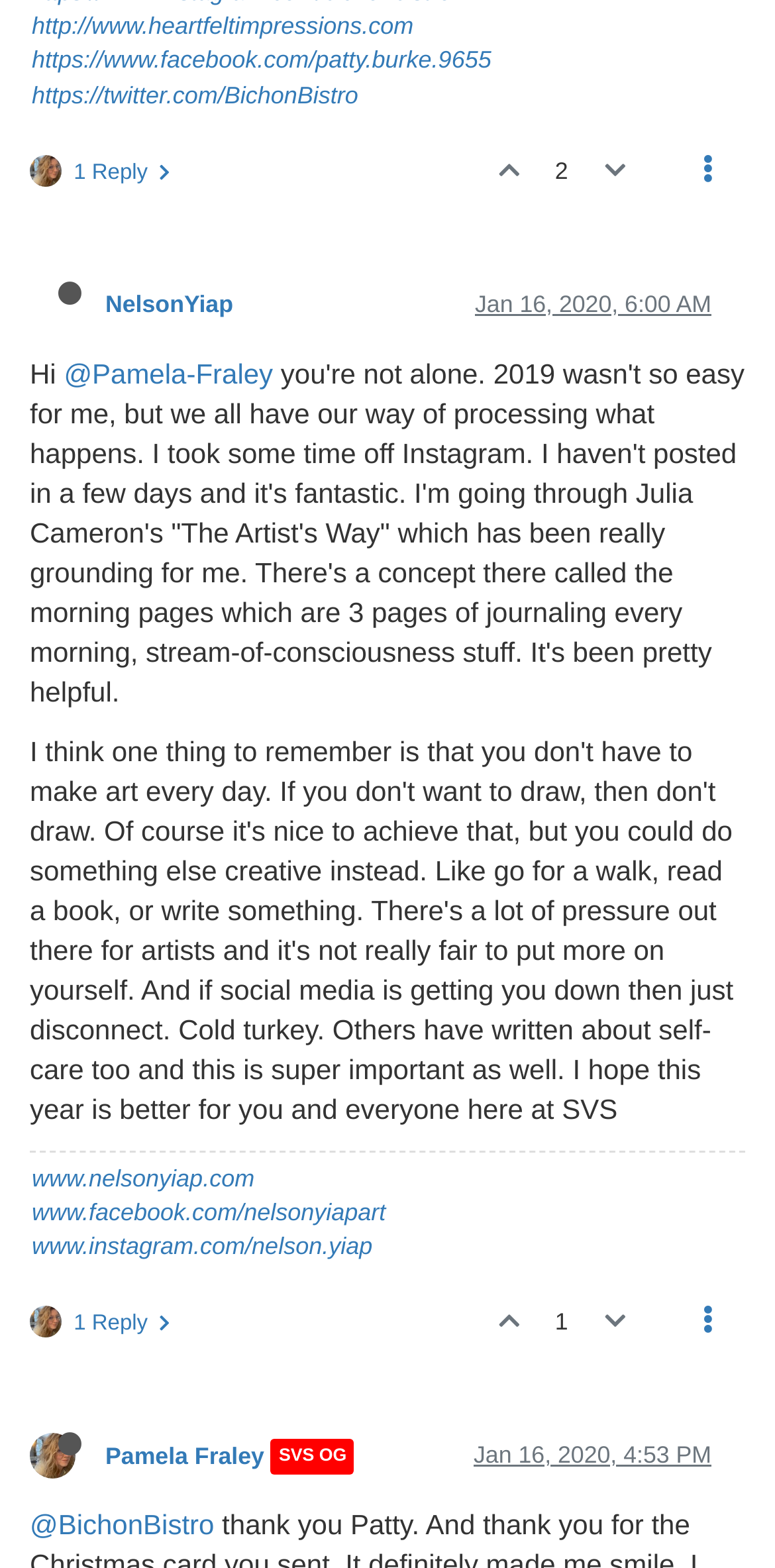Locate the bounding box coordinates of the clickable area needed to fulfill the instruction: "Visit Heartfelt Impressions website".

[0.041, 0.008, 0.534, 0.026]